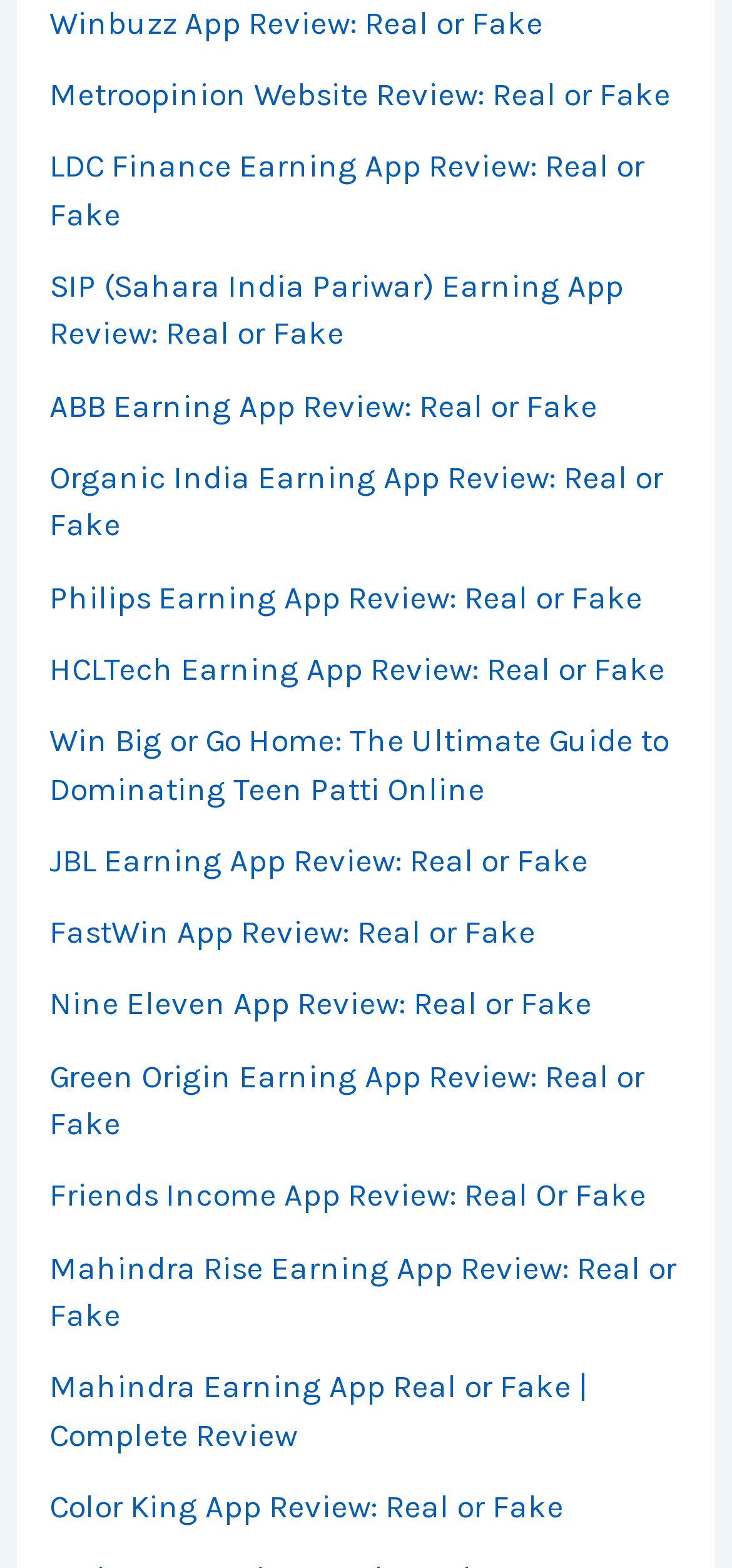Specify the bounding box coordinates of the area to click in order to execute this command: 'Read the review of Mahindra Rise Earning App'. The coordinates should consist of four float numbers ranging from 0 to 1, and should be formatted as [left, top, right, bottom].

[0.067, 0.796, 0.924, 0.85]